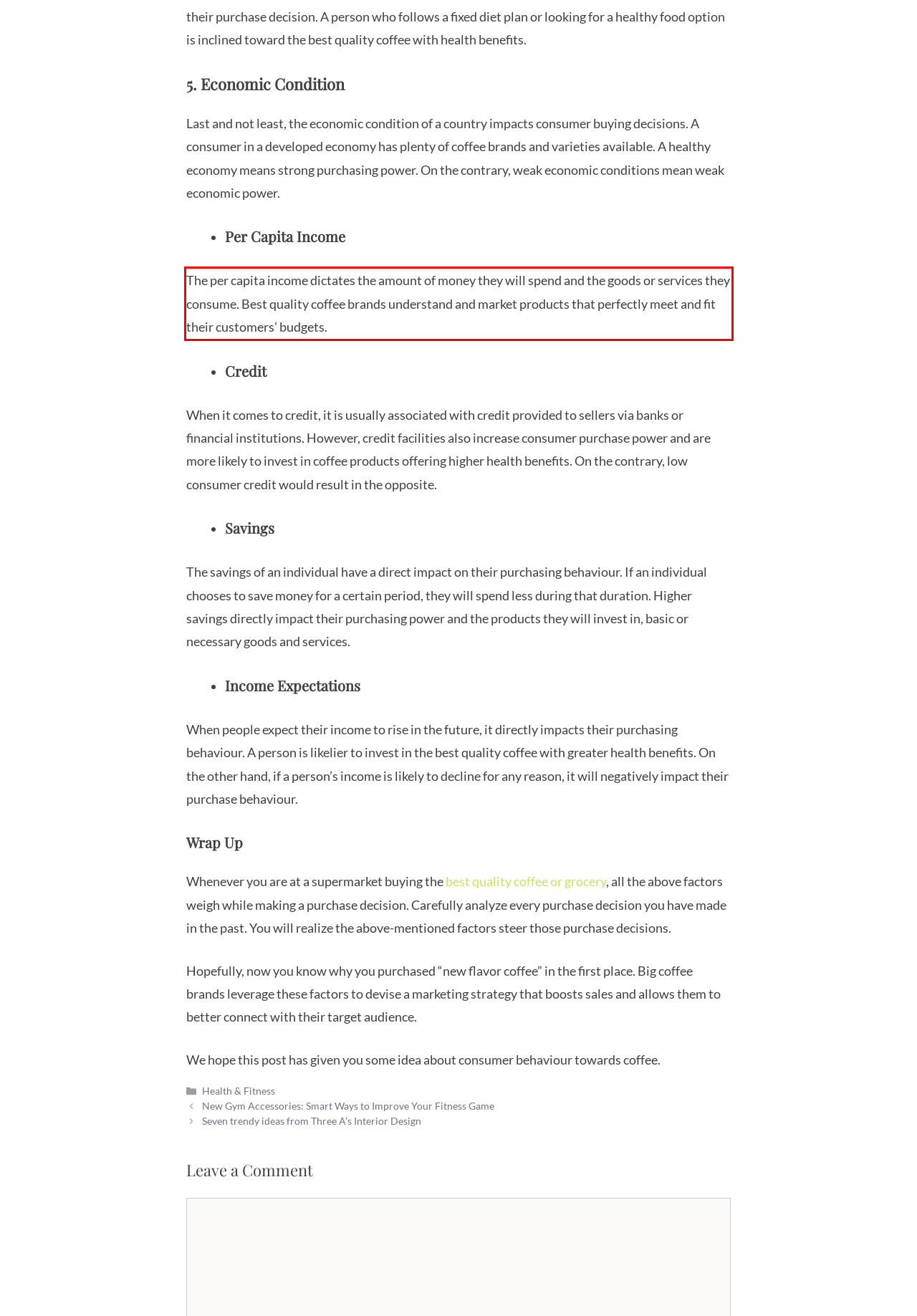In the given screenshot, locate the red bounding box and extract the text content from within it.

The per capita income dictates the amount of money they will spend and the goods or services they consume. Best quality coffee brands understand and market products that perfectly meet and fit their customers’ budgets.